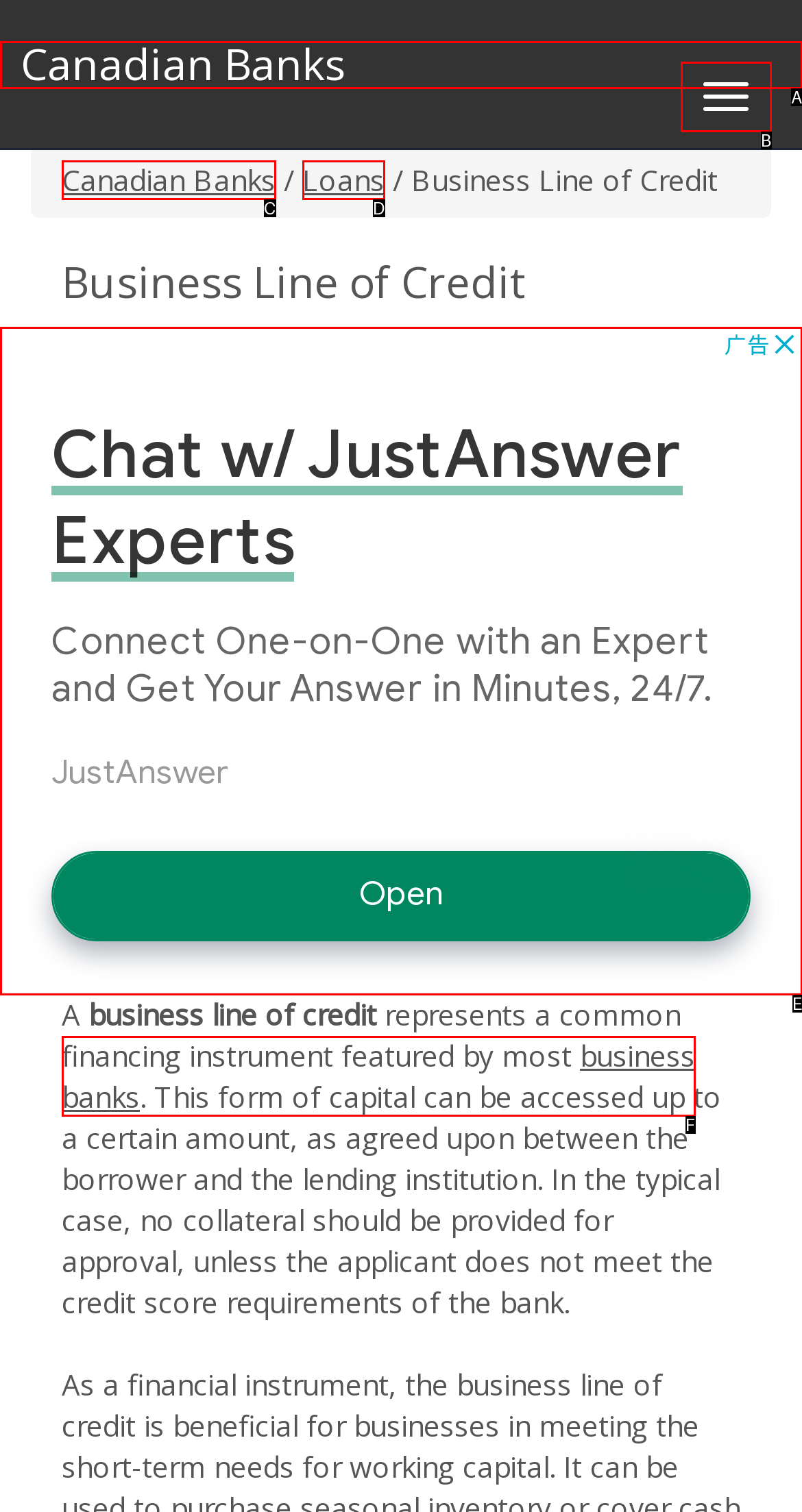Tell me which one HTML element best matches the description: Loans
Answer with the option's letter from the given choices directly.

D